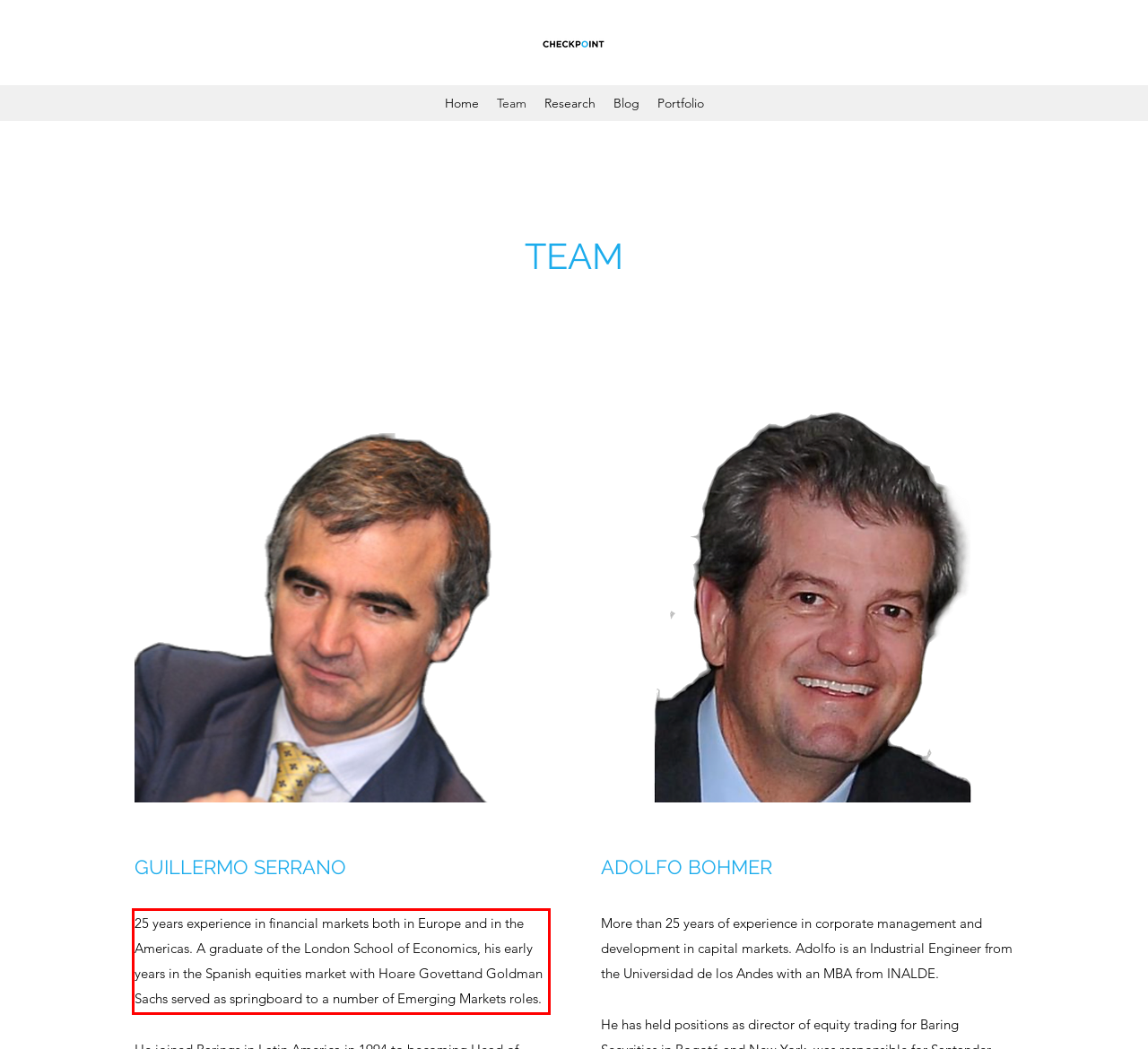Review the webpage screenshot provided, and perform OCR to extract the text from the red bounding box.

25 years experience in financial markets both in Europe and in the Americas. A graduate of the London School of Economics, his early years in the Spanish equities market with Hoare Govettand Goldman Sachs served as springboard to a number of Emerging Markets roles.